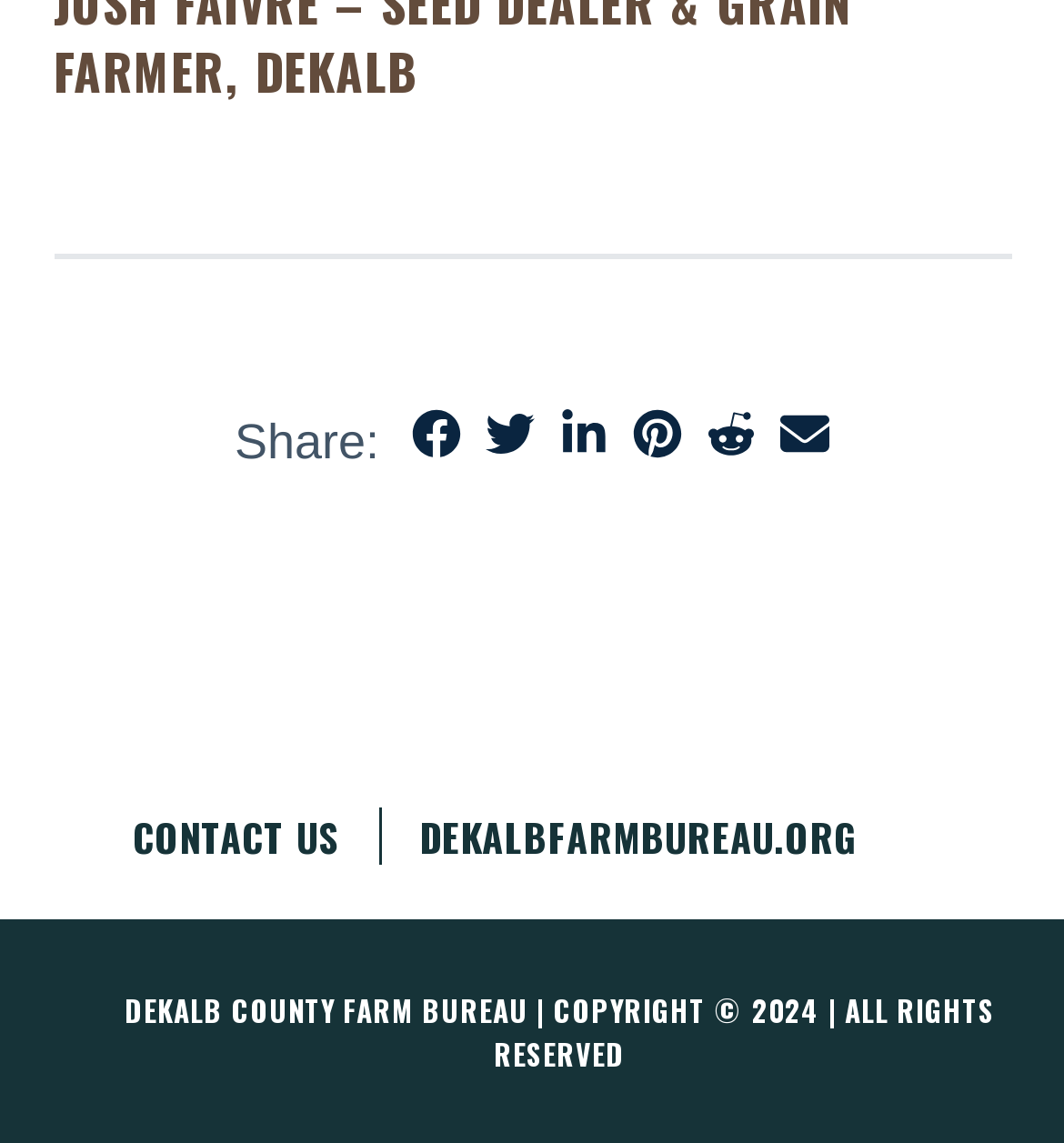What is the copyright year of the website?
Answer the question in a detailed and comprehensive manner.

I found the copyright information at the bottom of the webpage, which states 'COPYRIGHT © 2024 | ALL RIGHTS RESERVED'.